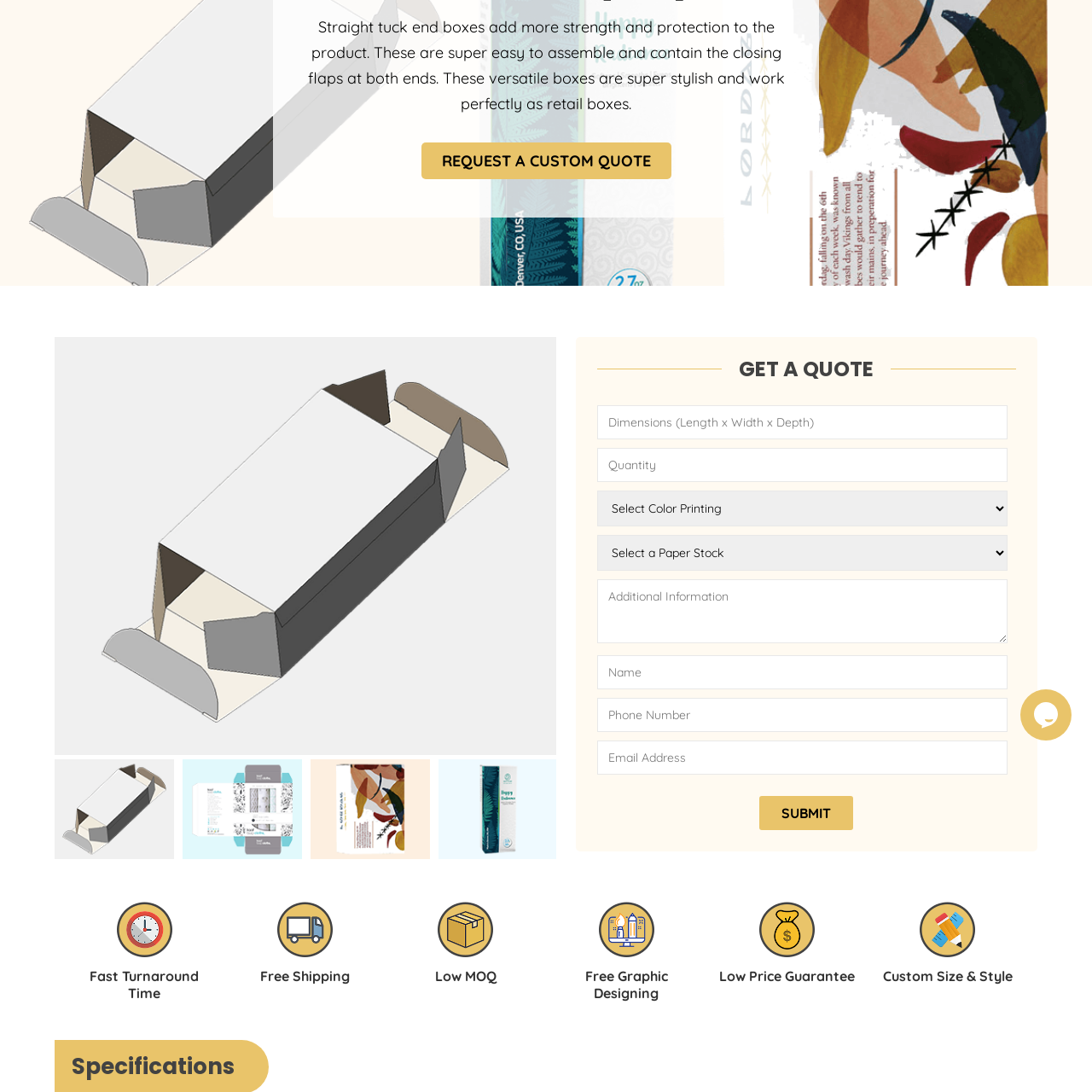What type of businesses can benefit from using straight tuck end boxes?
Look at the image contained within the red bounding box and provide a detailed answer based on the visual details you can infer from it.

The caption suggests that straight tuck end boxes are ideal for businesses looking for custom packaging solutions, implying that these boxes can be tailored to meet the specific needs of individual businesses, making them a great choice for companies seeking unique packaging options.